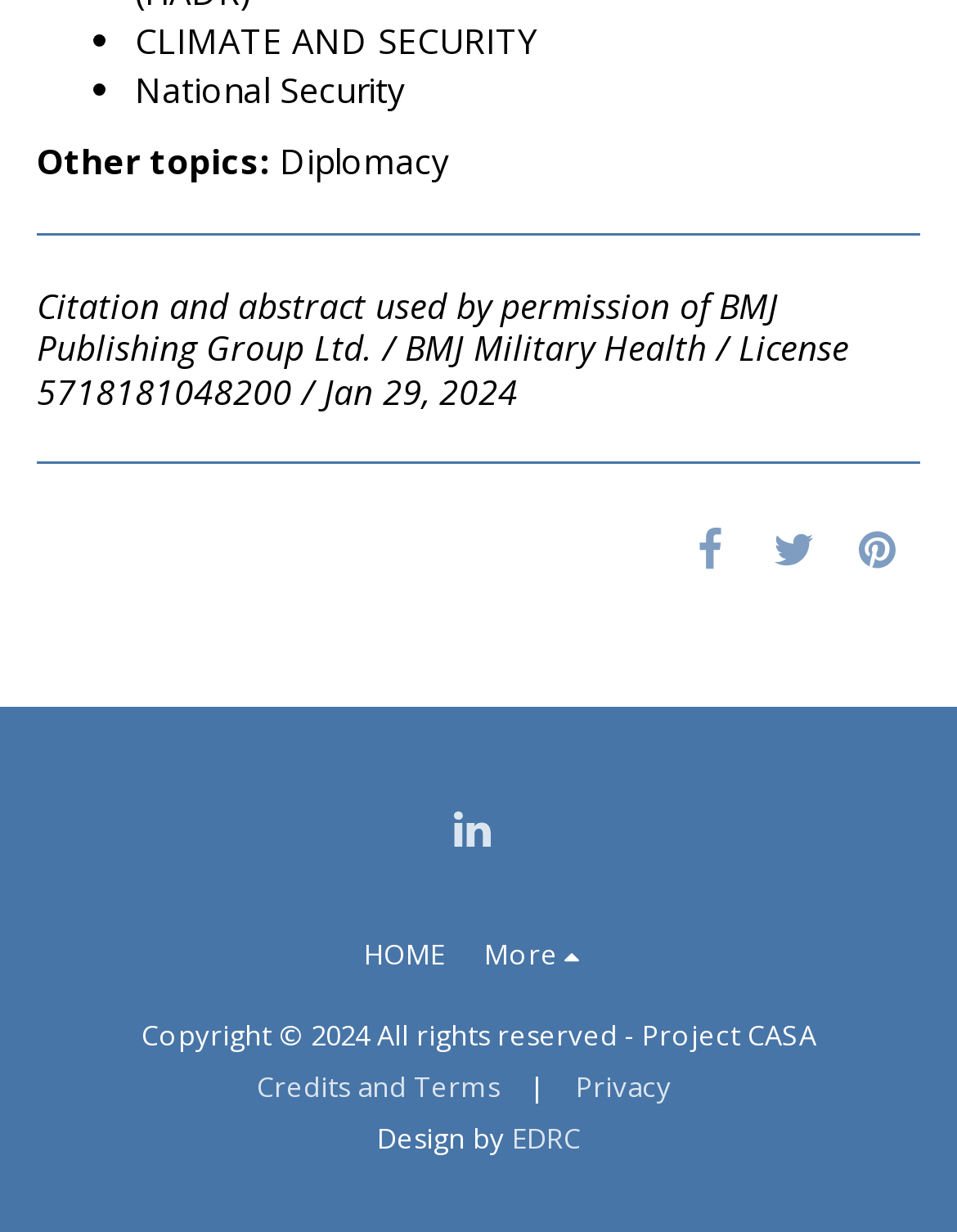Please find the bounding box coordinates of the clickable region needed to complete the following instruction: "Contact us via phone". The bounding box coordinates must consist of four float numbers between 0 and 1, i.e., [left, top, right, bottom].

None